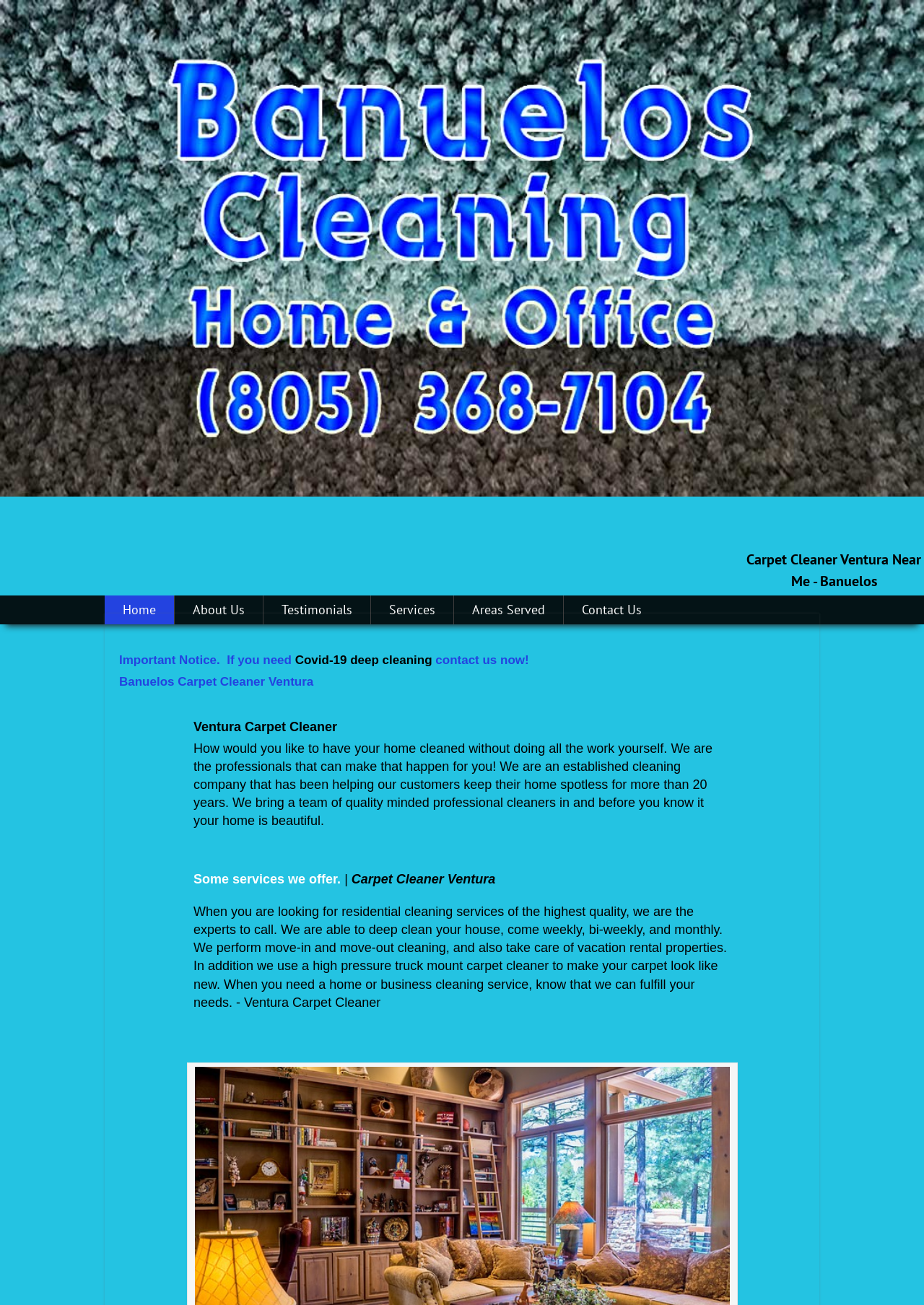Could you highlight the region that needs to be clicked to execute the instruction: "Learn more about Covid-19 deep cleaning"?

[0.319, 0.5, 0.468, 0.511]